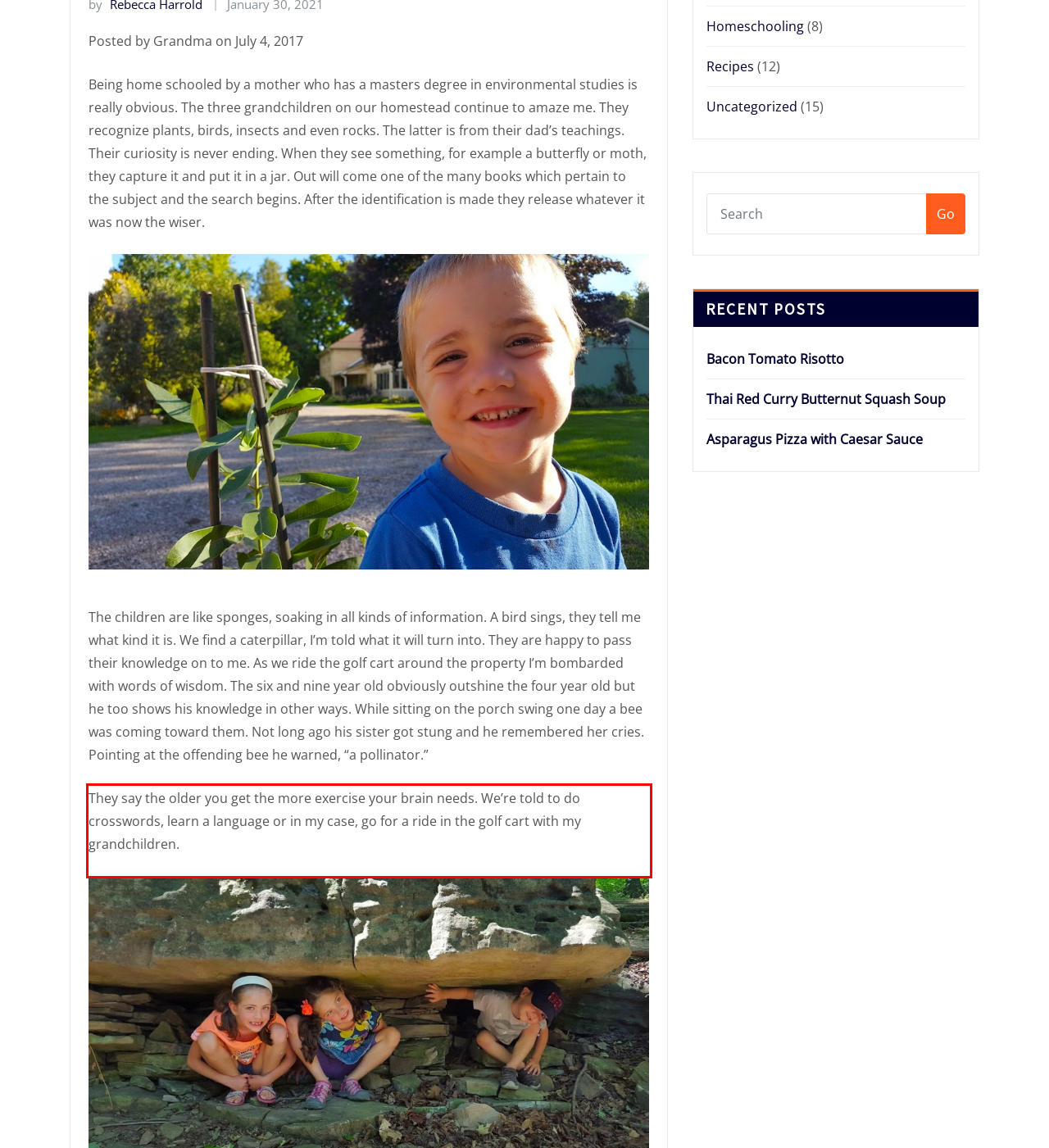In the given screenshot, locate the red bounding box and extract the text content from within it.

They say the older you get the more exercise your brain needs. We’re told to do crosswords, learn a language or in my case, go for a ride in the golf cart with my grandchildren.